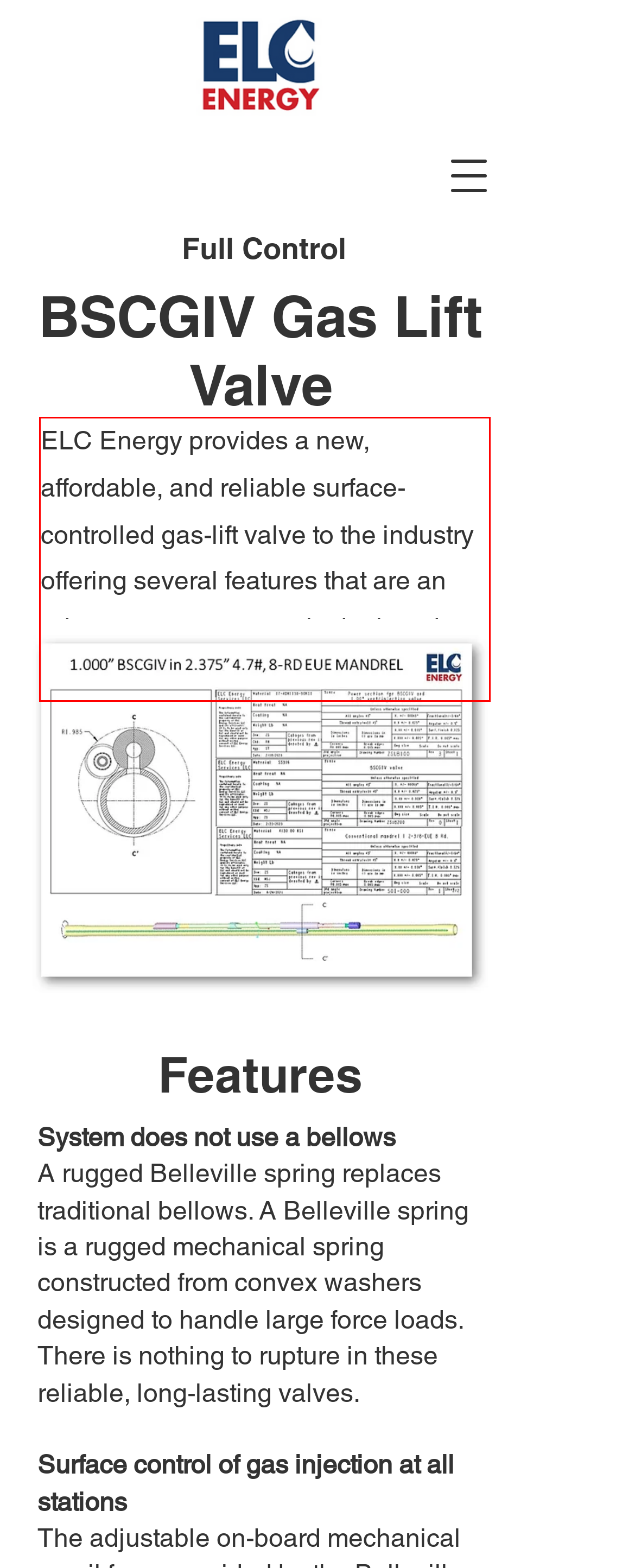From the given screenshot of a webpage, identify the red bounding box and extract the text content within it.

ELC Energy provides a new, affordable, and reliable surface-controlled gas-lift valve to the industry offering several features that are an advantage over currently deployed gas-lift technology.